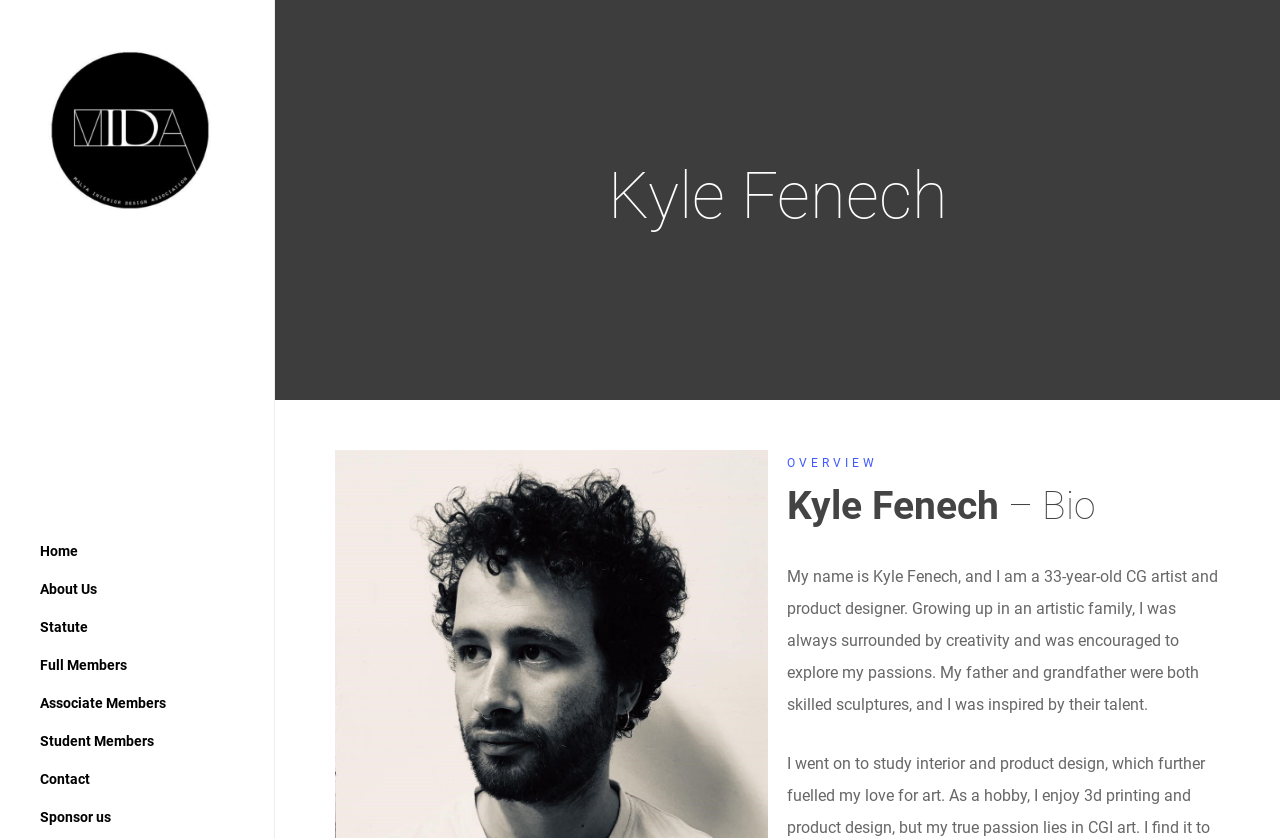Please determine the bounding box coordinates of the element to click on in order to accomplish the following task: "View Kyle Fenech's bio". Ensure the coordinates are four float numbers ranging from 0 to 1, i.e., [left, top, right, bottom].

[0.614, 0.576, 0.953, 0.633]